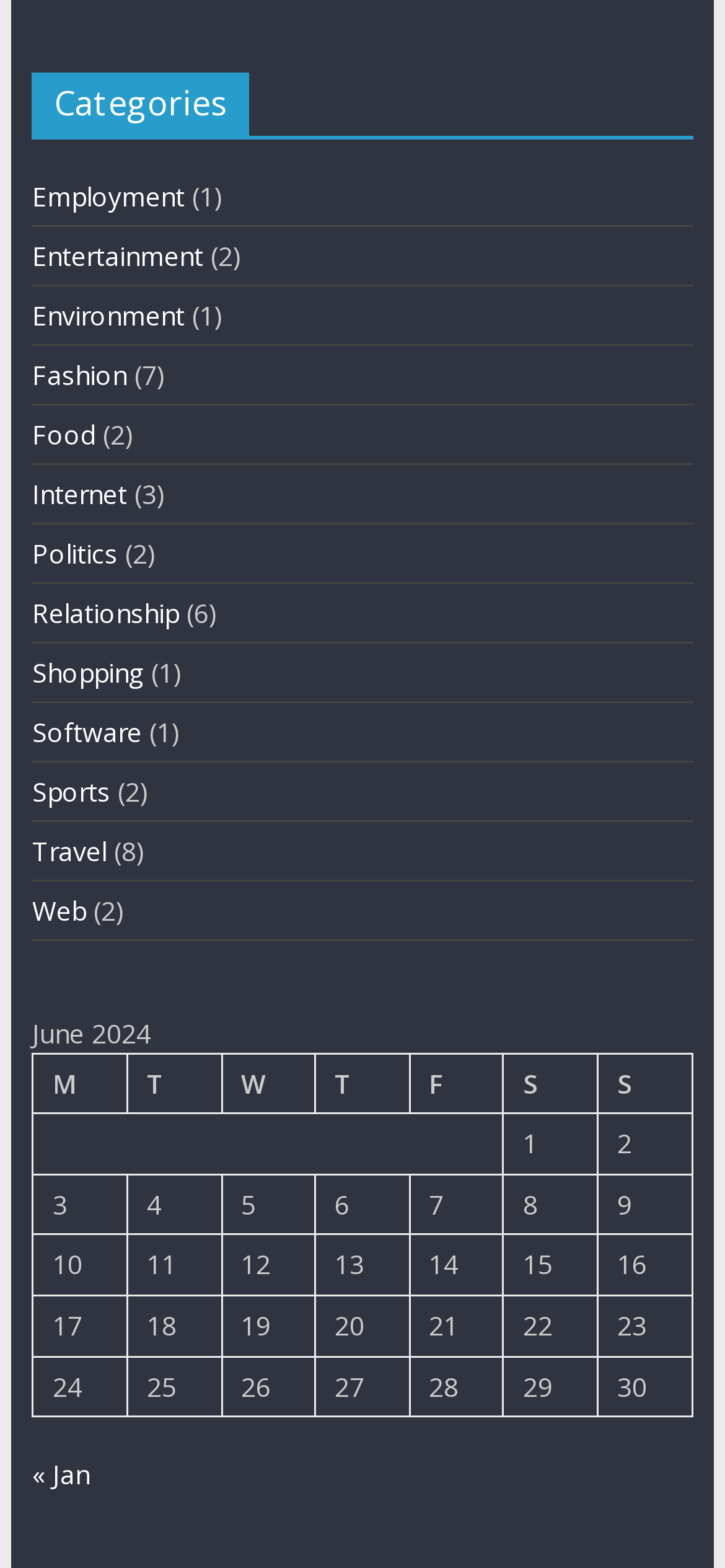Locate the bounding box coordinates of the element you need to click to accomplish the task described by this instruction: "Guess the movie from two options".

None